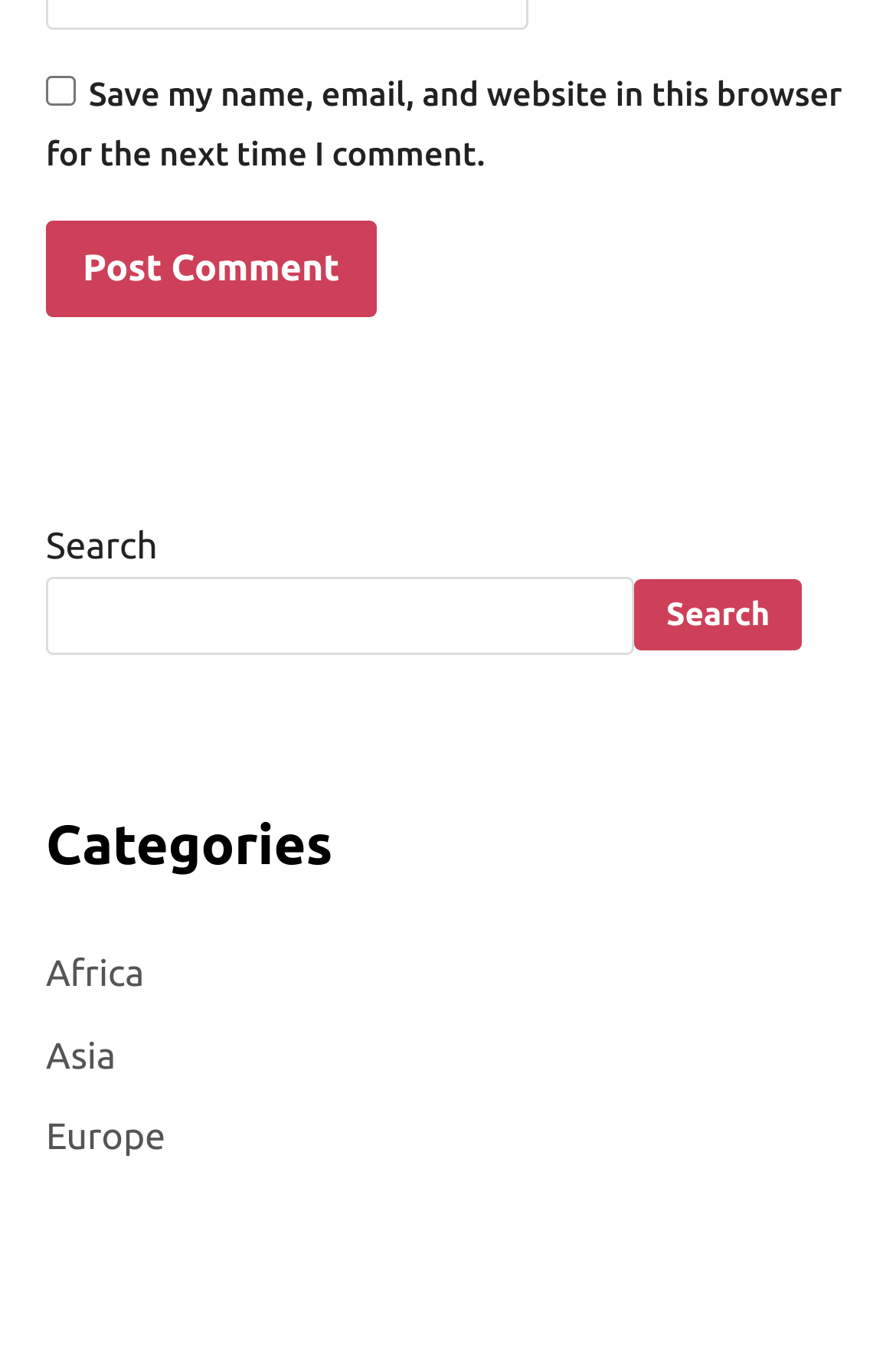Given the description name="submit" value="Post Comment", predict the bounding box coordinates of the UI element. Ensure the coordinates are in the format (top-left x, top-left y, bottom-right x, bottom-right y) and all values are between 0 and 1.

[0.051, 0.161, 0.42, 0.231]